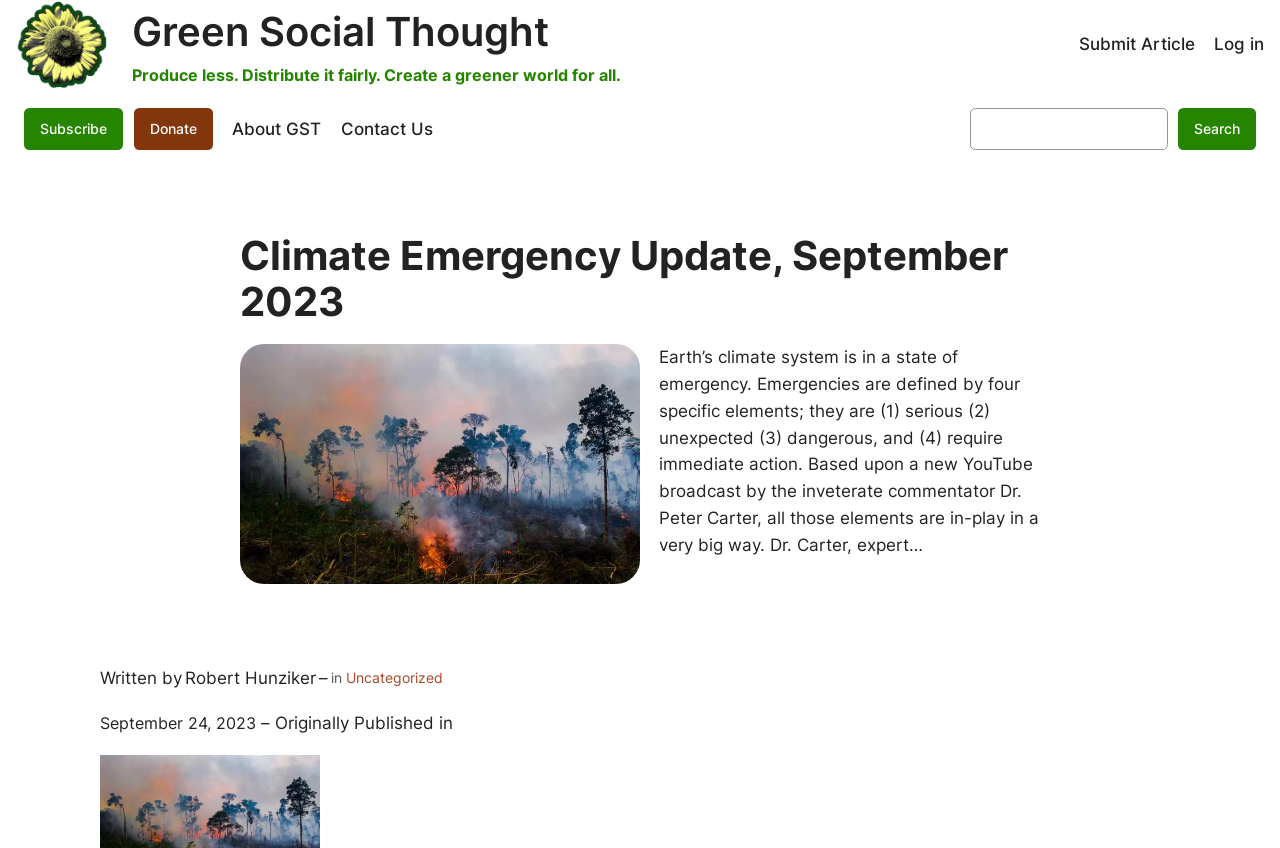Could you find the bounding box coordinates of the clickable area to complete this instruction: "Read about Green Social Thought"?

[0.182, 0.136, 0.251, 0.167]